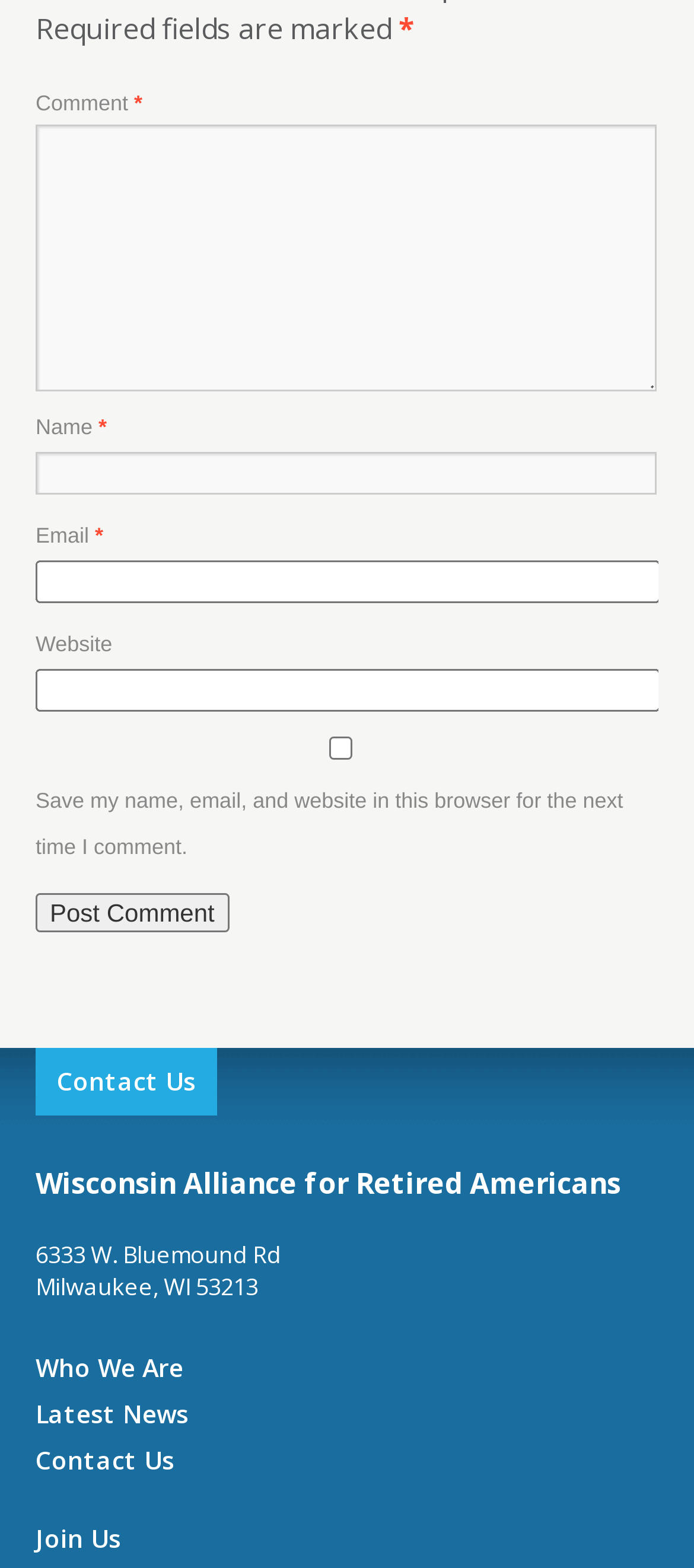What is the address of the Wisconsin Alliance for Retired Americans?
Using the image as a reference, give an elaborate response to the question.

The webpage displays the address of the Wisconsin Alliance for Retired Americans as 6333 W. Bluemound Rd, Milwaukee, WI 53213. This address is likely the physical location of the organization.